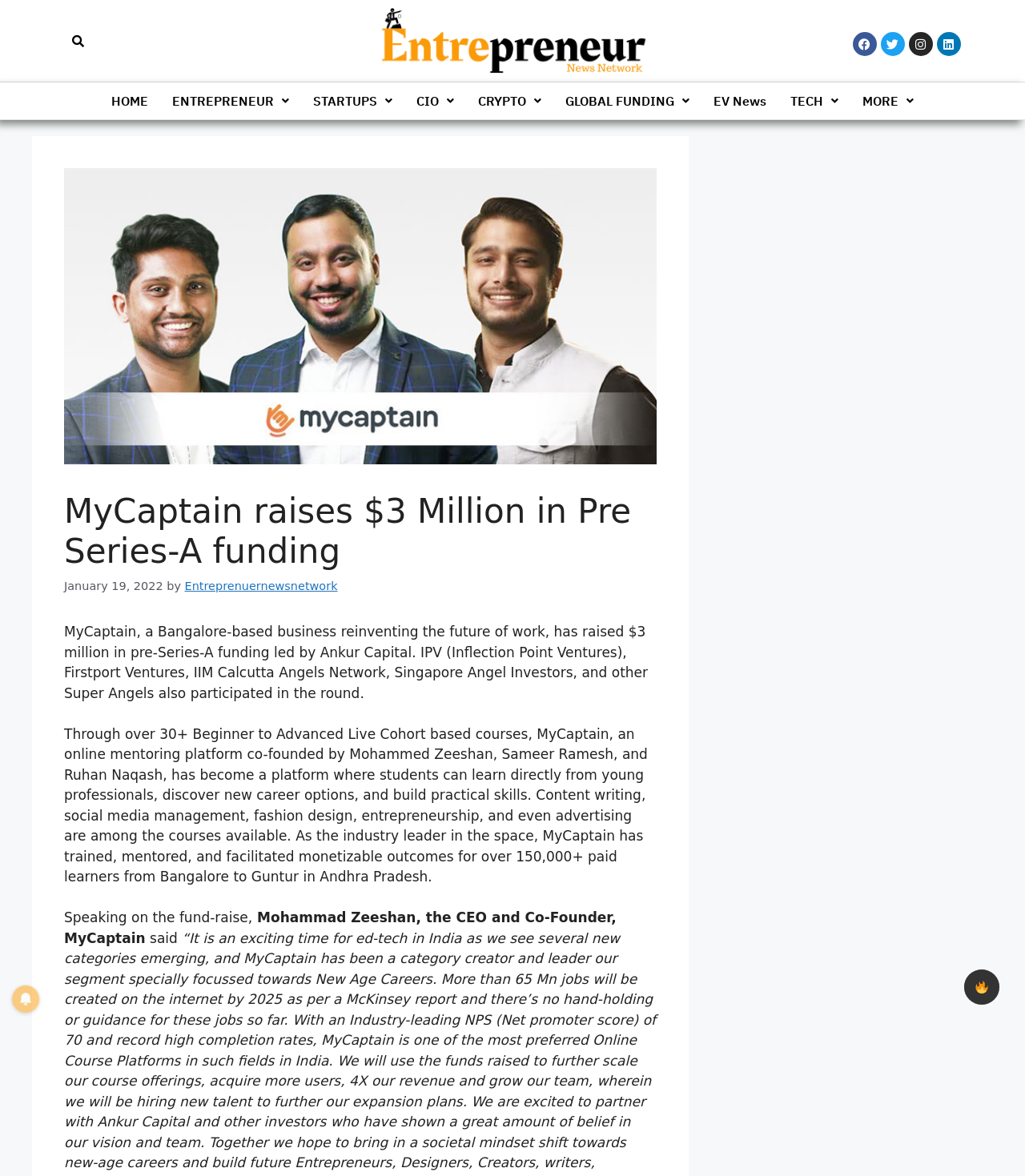Determine the bounding box coordinates for the area that should be clicked to carry out the following instruction: "Explore ENTREPRENEUR section".

[0.156, 0.07, 0.294, 0.101]